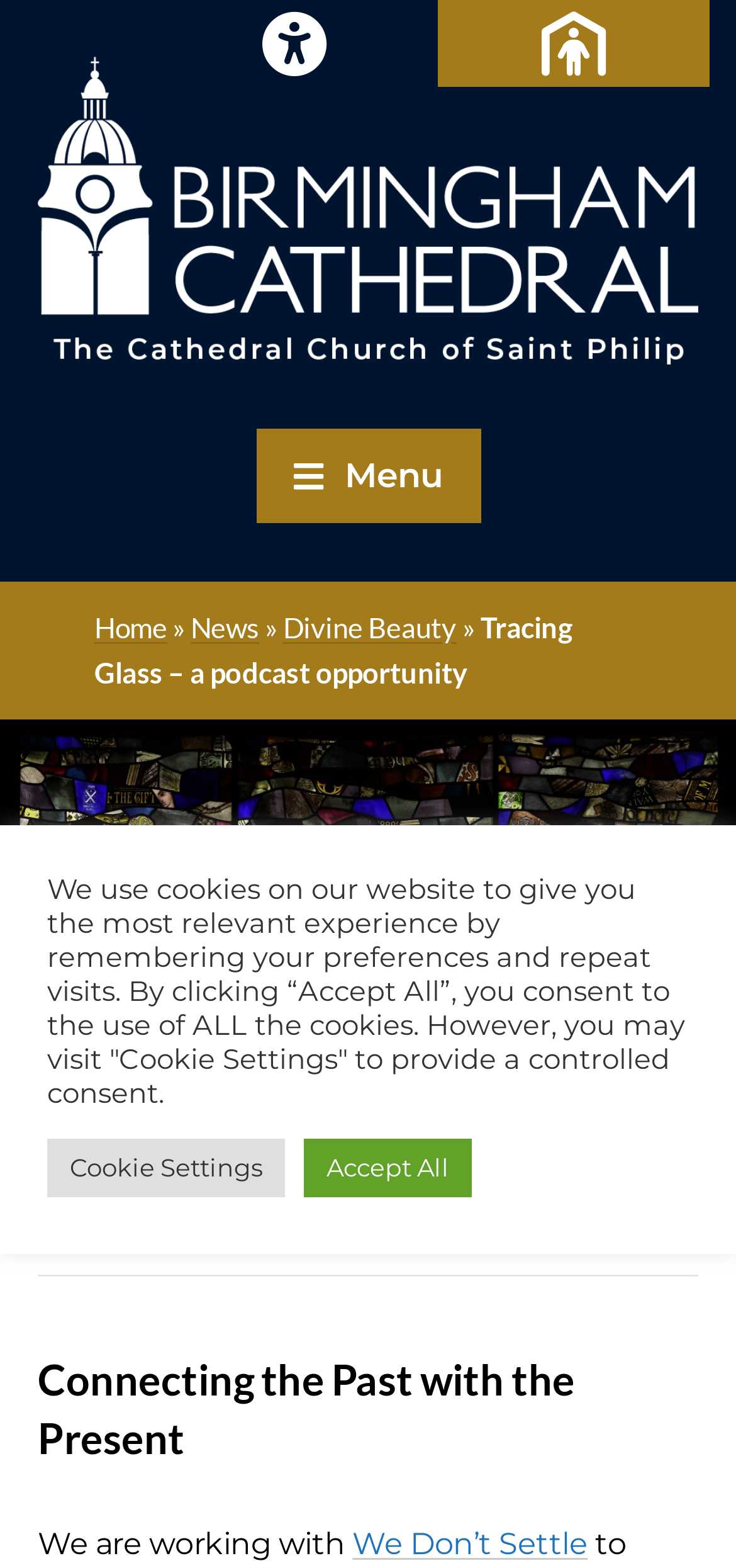Who is the partner for the podcast series?
Based on the image, provide a one-word or brief-phrase response.

We Don’t Settle